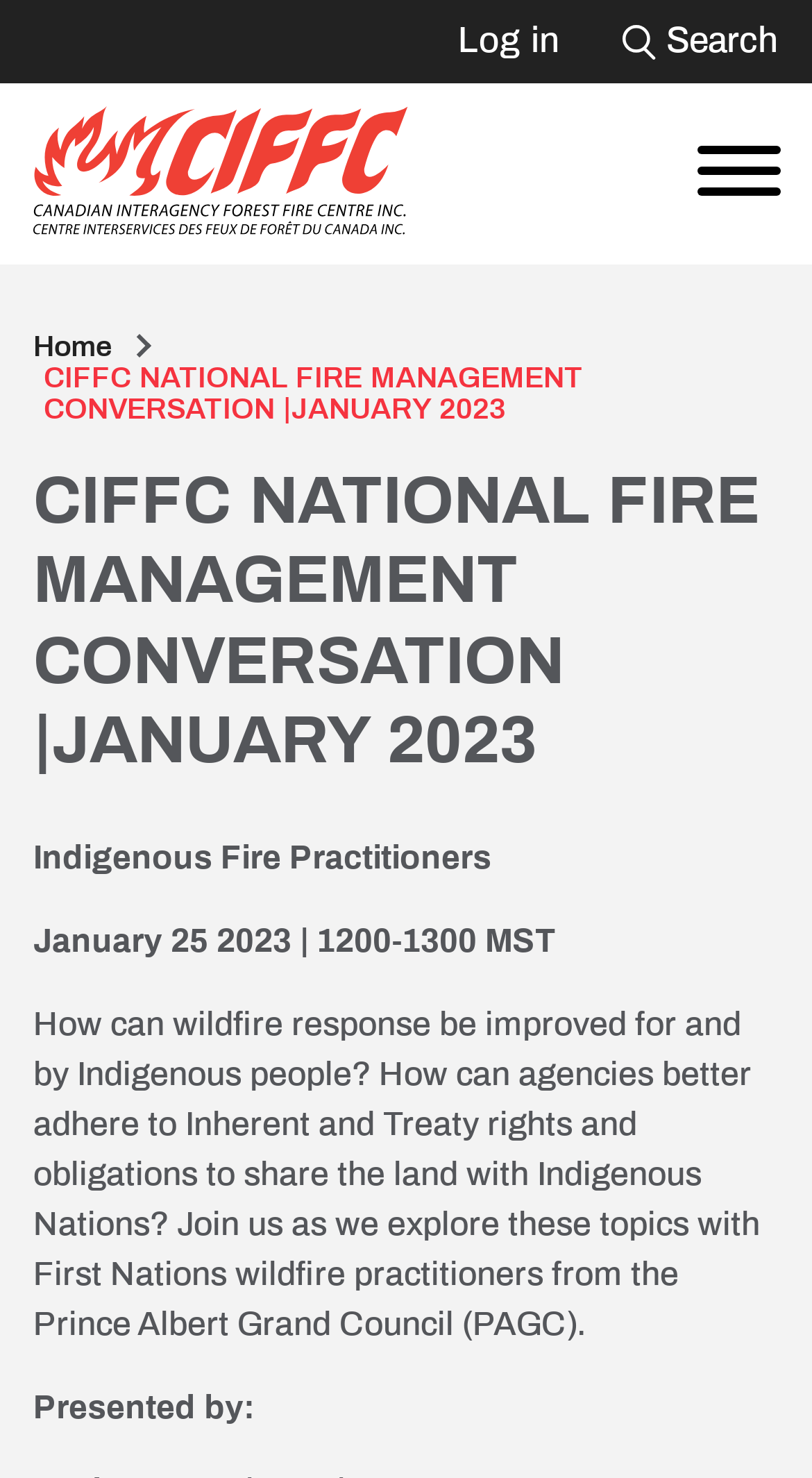Identify the webpage's primary heading and generate its text.

CIFFC NATIONAL FIRE MANAGEMENT CONVERSATION |JANUARY 2023